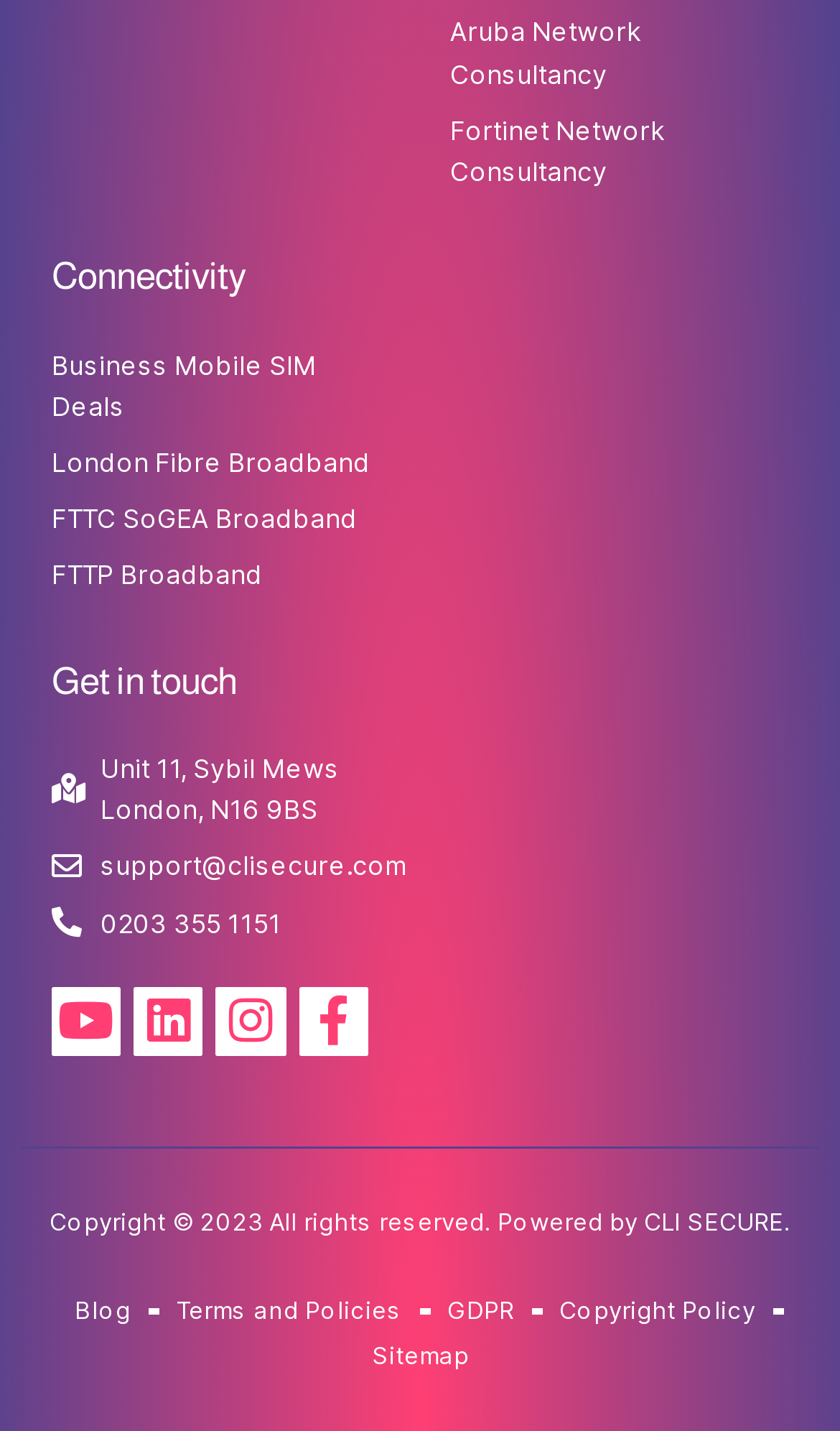How many social media links are there?
Answer with a single word or phrase, using the screenshot for reference.

4